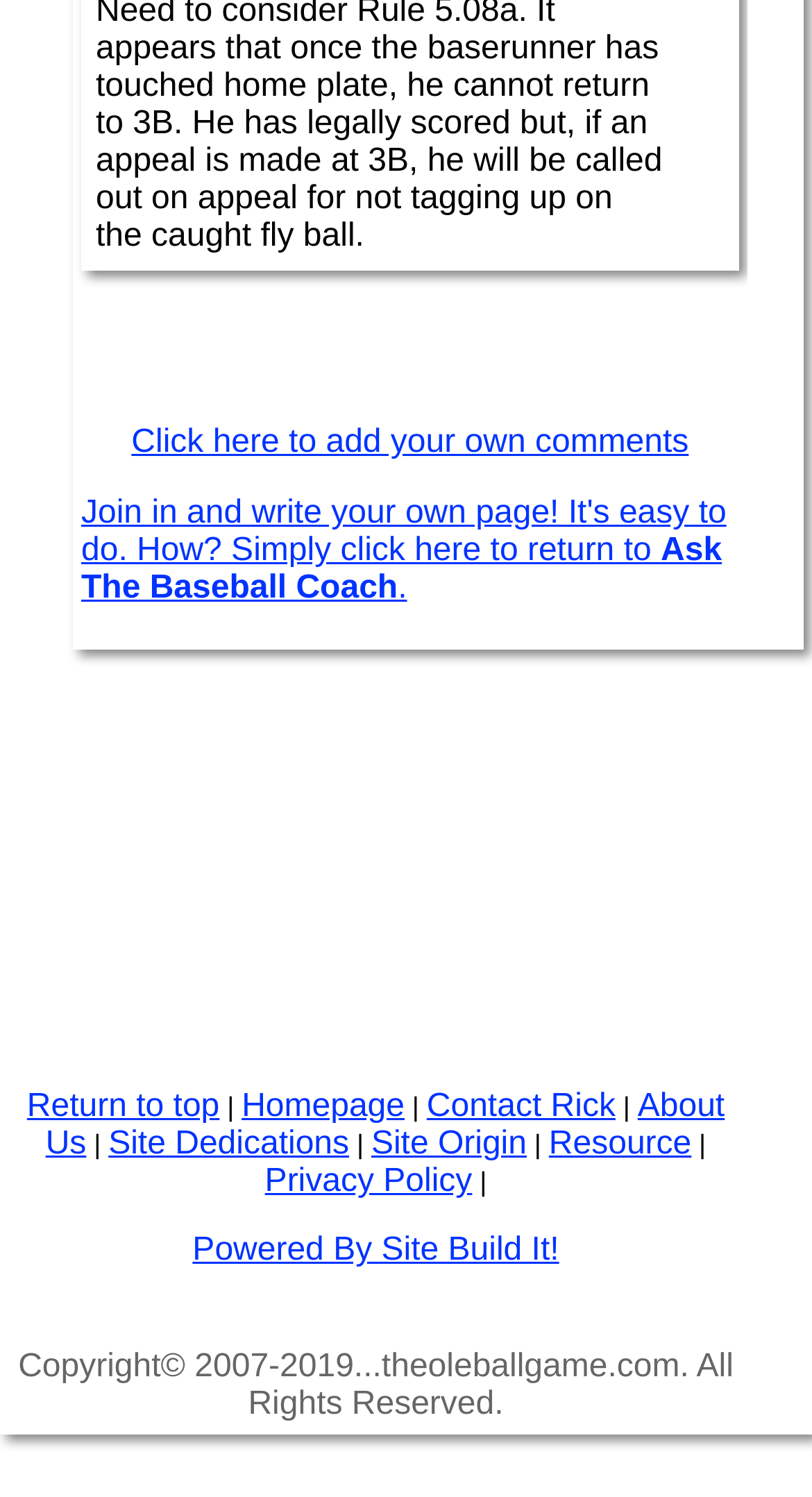Identify the bounding box coordinates of the clickable region required to complete the instruction: "View Resource". The coordinates should be given as four float numbers within the range of 0 and 1, i.e., [left, top, right, bottom].

[0.676, 0.753, 0.852, 0.776]